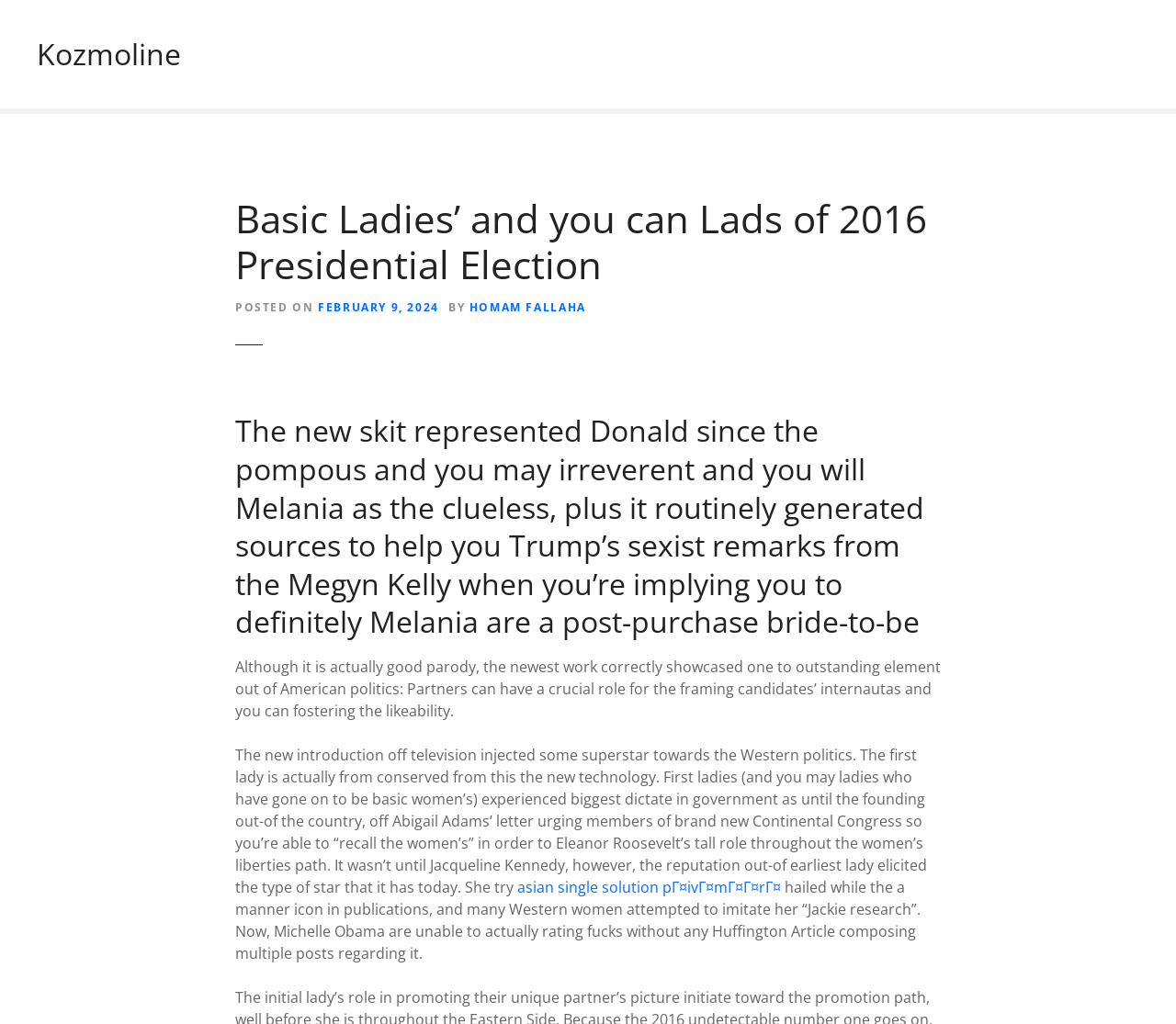What is the primary heading on this webpage?

Basic Ladies’ and you can Lads of 2016 Presidential Election